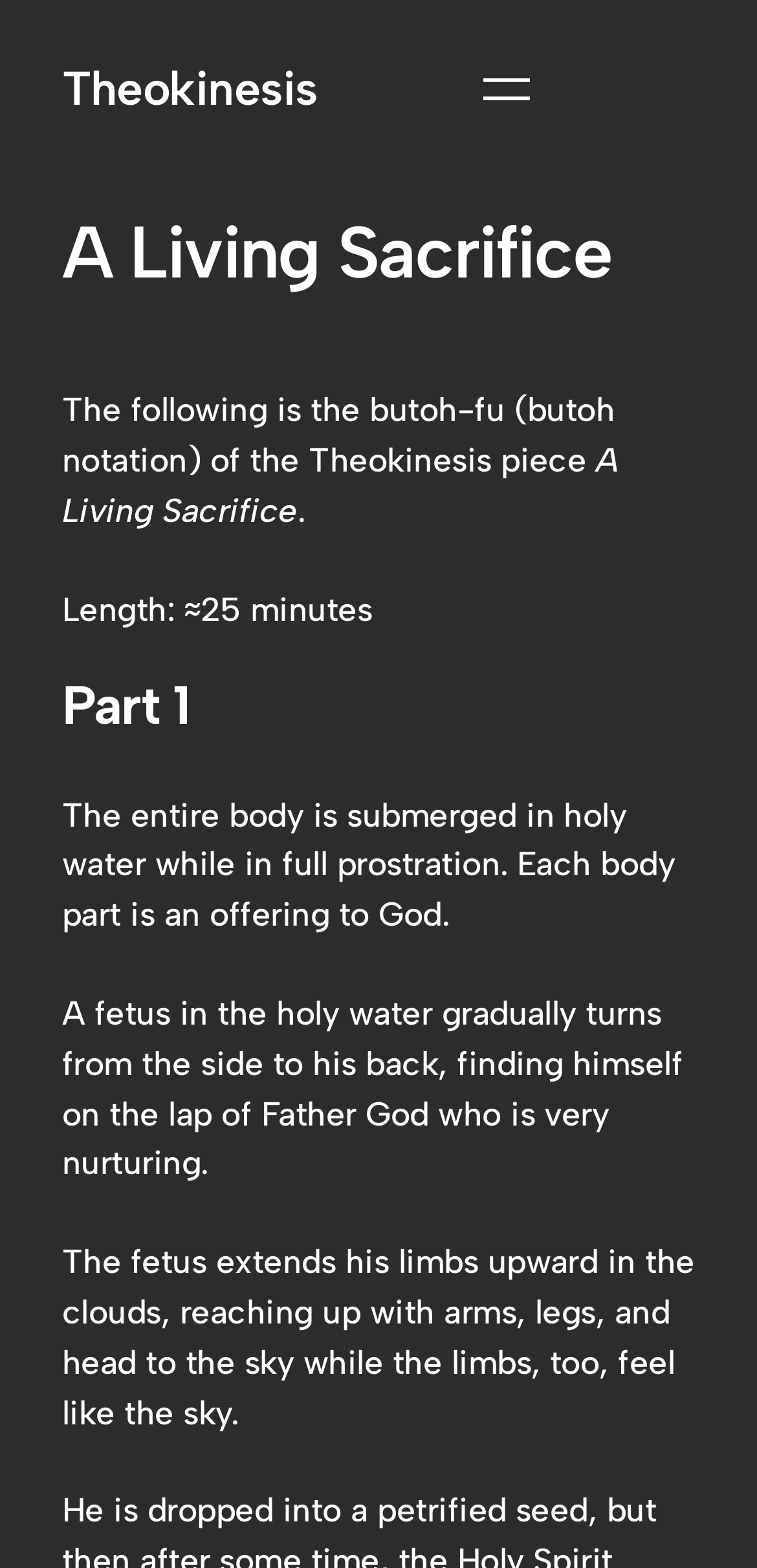Provide a brief response to the question using a single word or phrase: 
What is the name of the piece described on this page?

Theokinesis